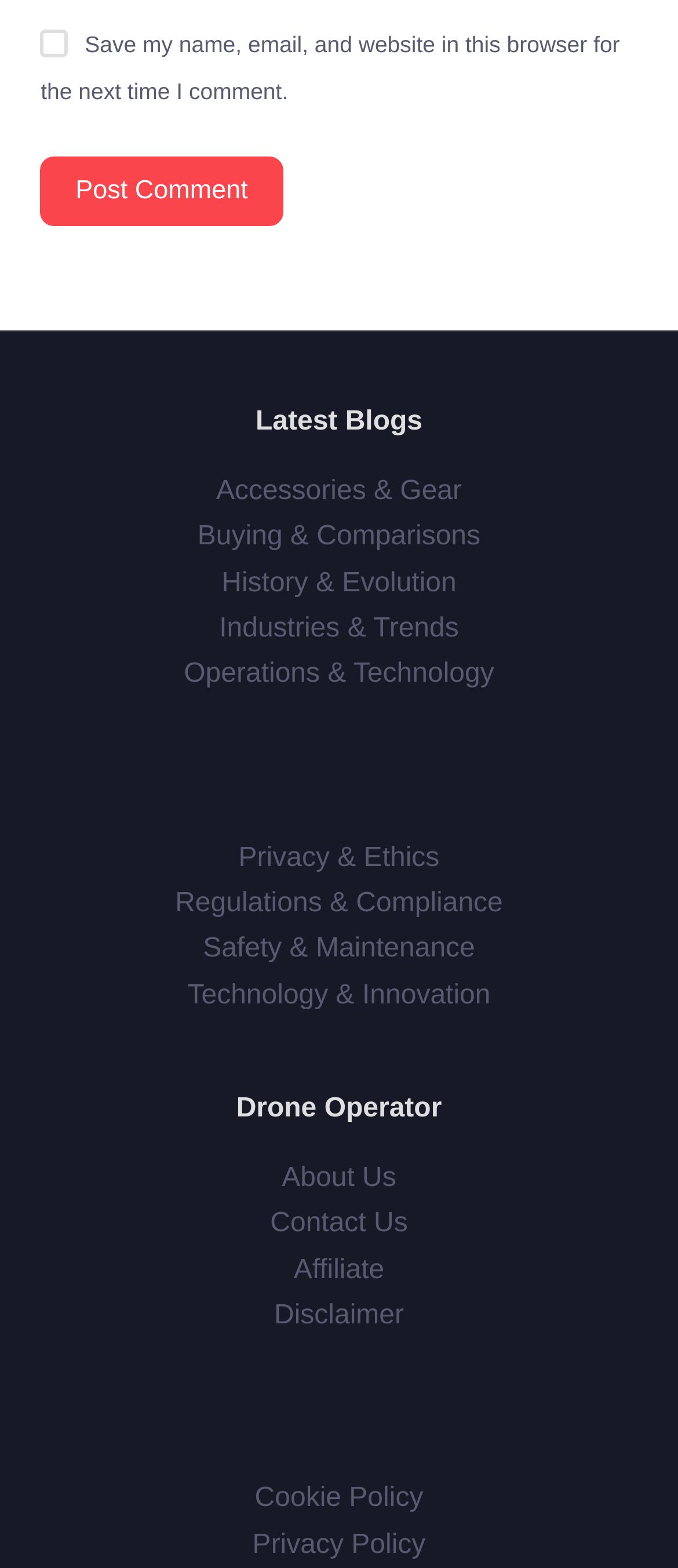Look at the image and give a detailed response to the following question: What is the first link listed under 'Latest Blogs'?

The first link listed under the 'Latest Blogs' heading is 'Accessories & Gear', which is likely a category related to drones or drone accessories.